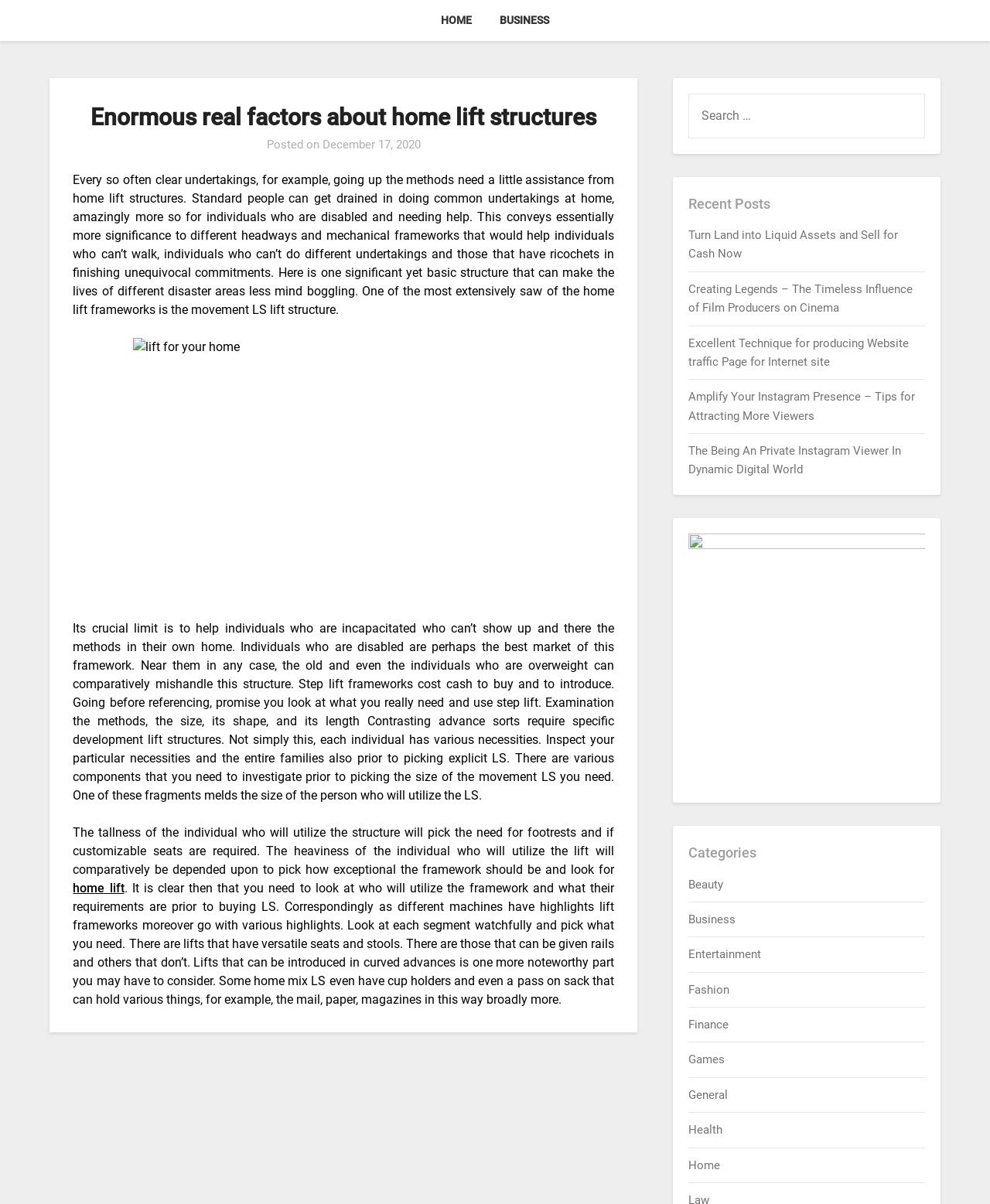Please determine the bounding box coordinates for the UI element described here. Use the format (top-left x, top-left y, bottom-right x, bottom-right y) with values bounded between 0 and 1: December 17, 2020December 21, 2020

[0.326, 0.114, 0.425, 0.126]